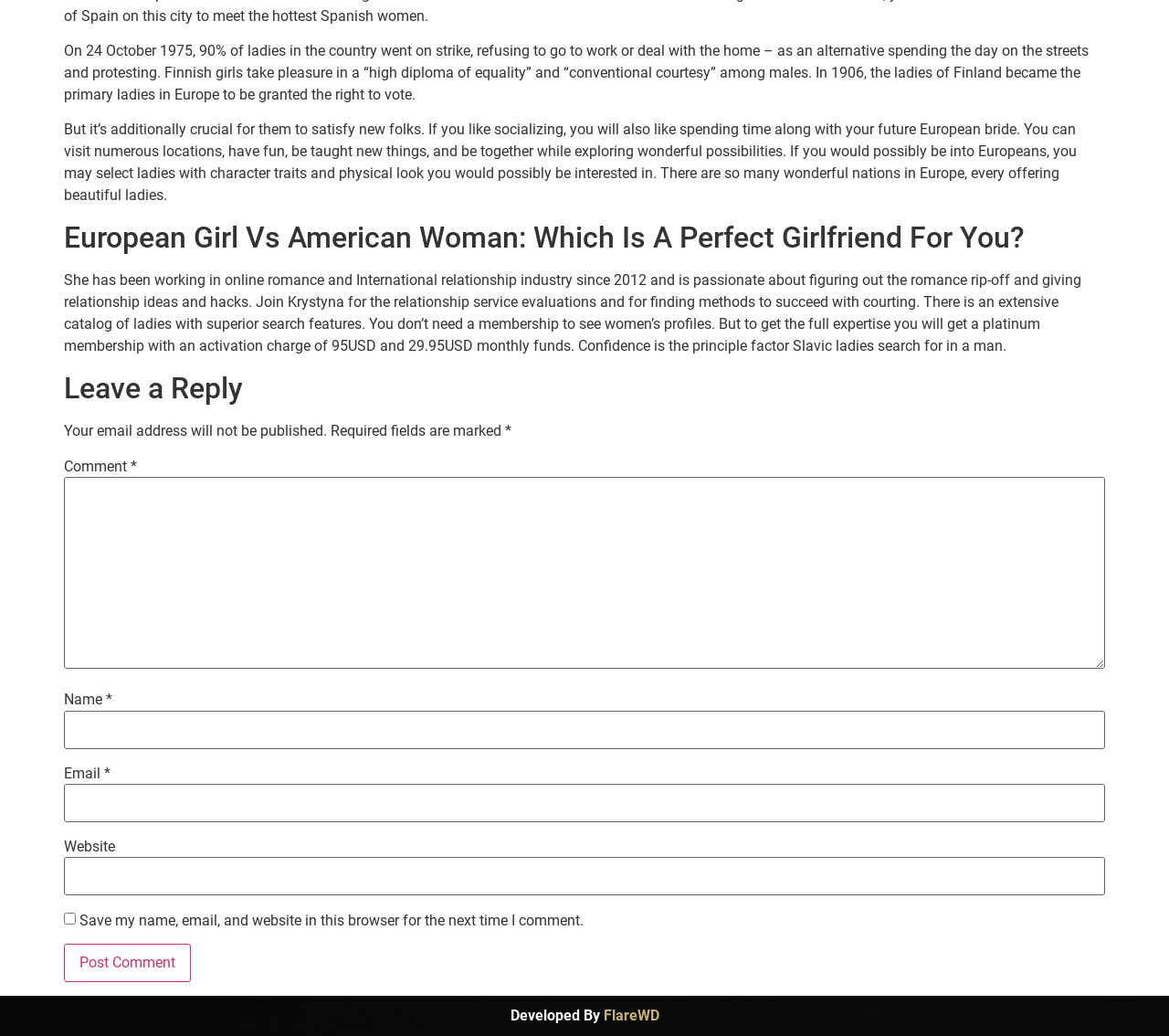Who developed the website?
Using the details shown in the screenshot, provide a comprehensive answer to the question.

The developer of the website can be found at the bottom of the webpage where it says 'Developed By FlareWD'.